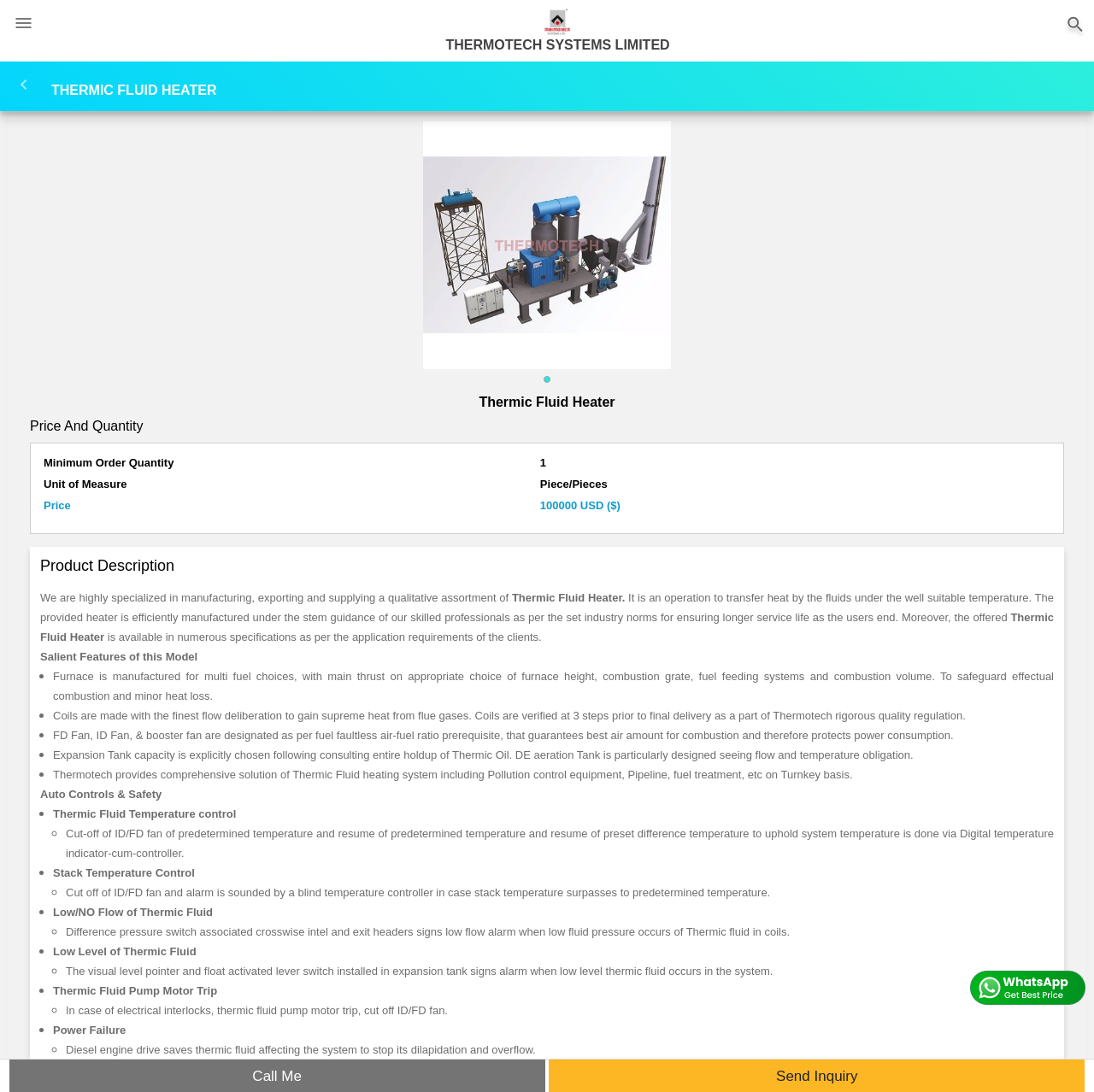Please determine the heading text of this webpage.

THERMIC FLUID HEATER